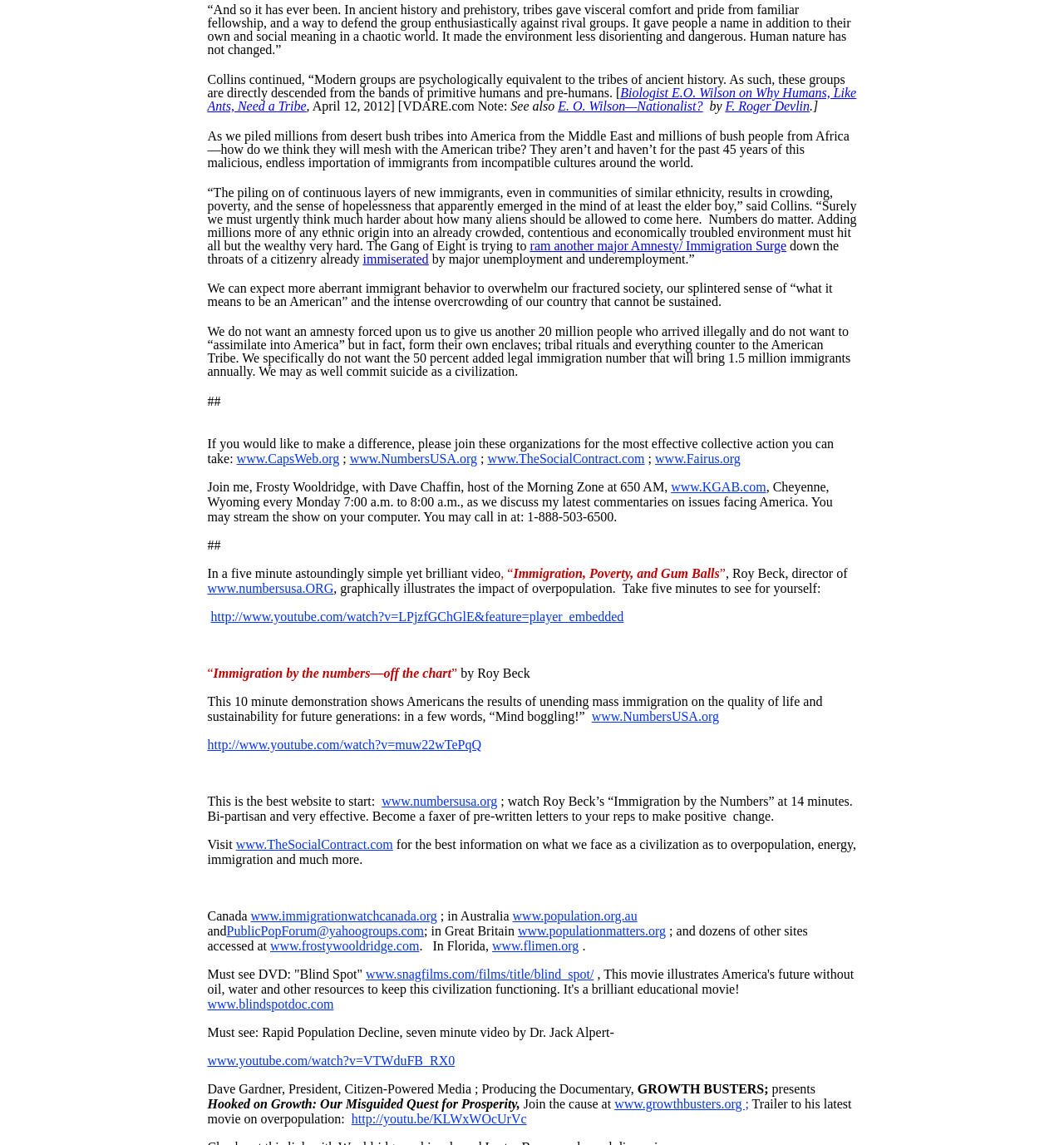Locate the bounding box coordinates for the element described below: "F. Roger Devlin". The coordinates must be four float values between 0 and 1, formatted as [left, top, right, bottom].

[0.682, 0.086, 0.761, 0.099]